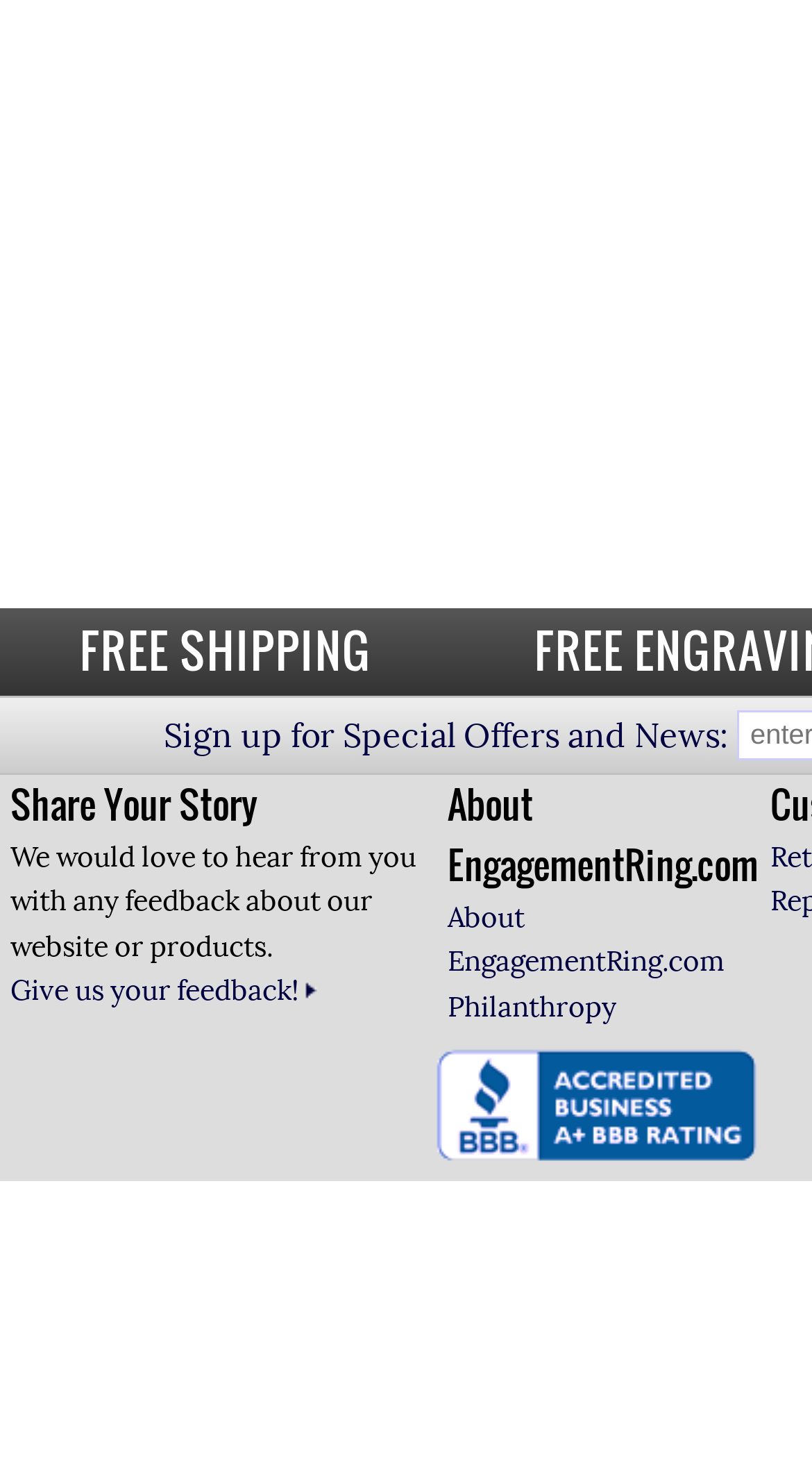Predict the bounding box coordinates for the UI element described as: "Accept Cookies". The coordinates should be four float numbers between 0 and 1, presented as [left, top, right, bottom].

None